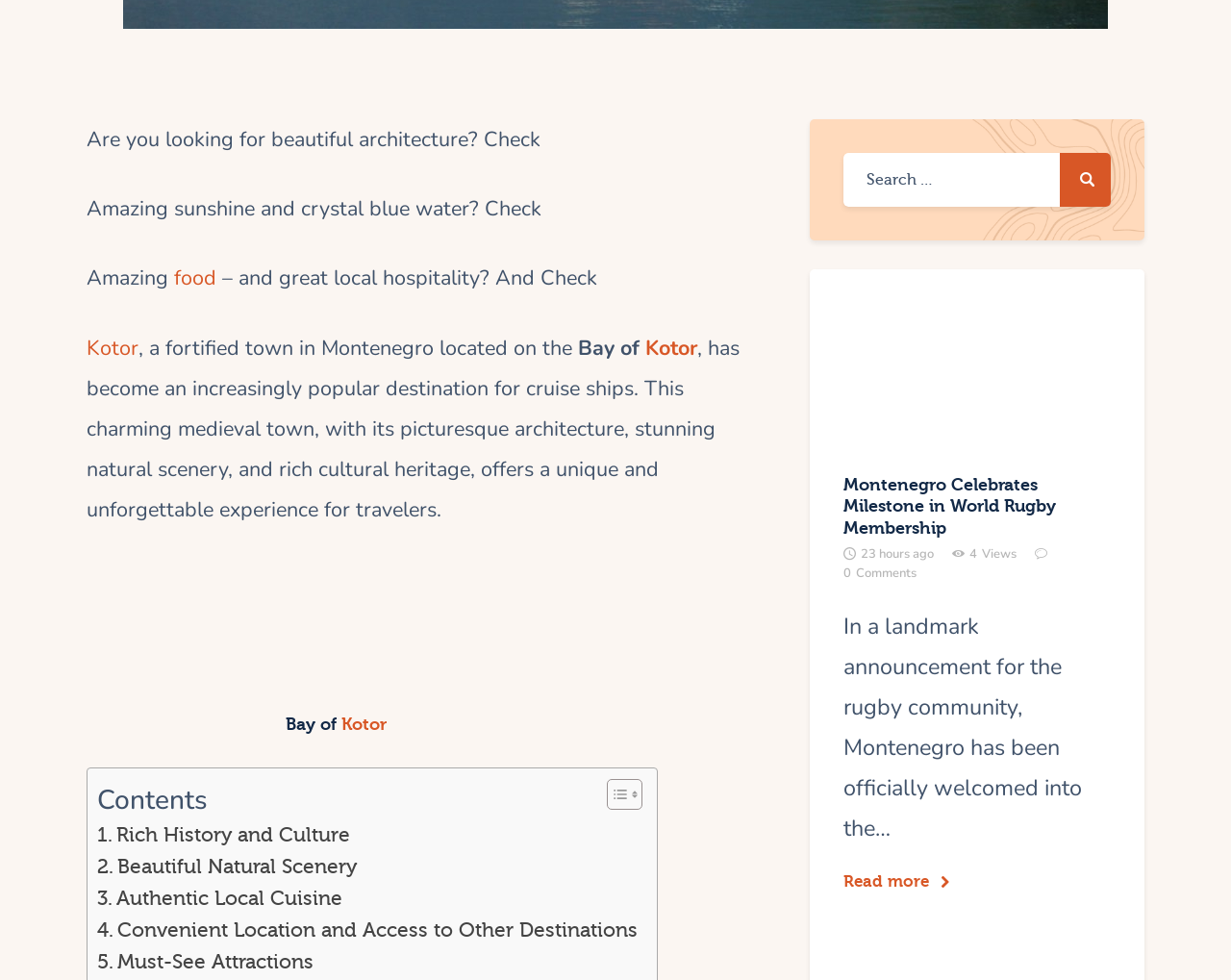Indicate the bounding box coordinates of the element that needs to be clicked to satisfy the following instruction: "View AgWest branches". The coordinates should be four float numbers between 0 and 1, i.e., [left, top, right, bottom].

None